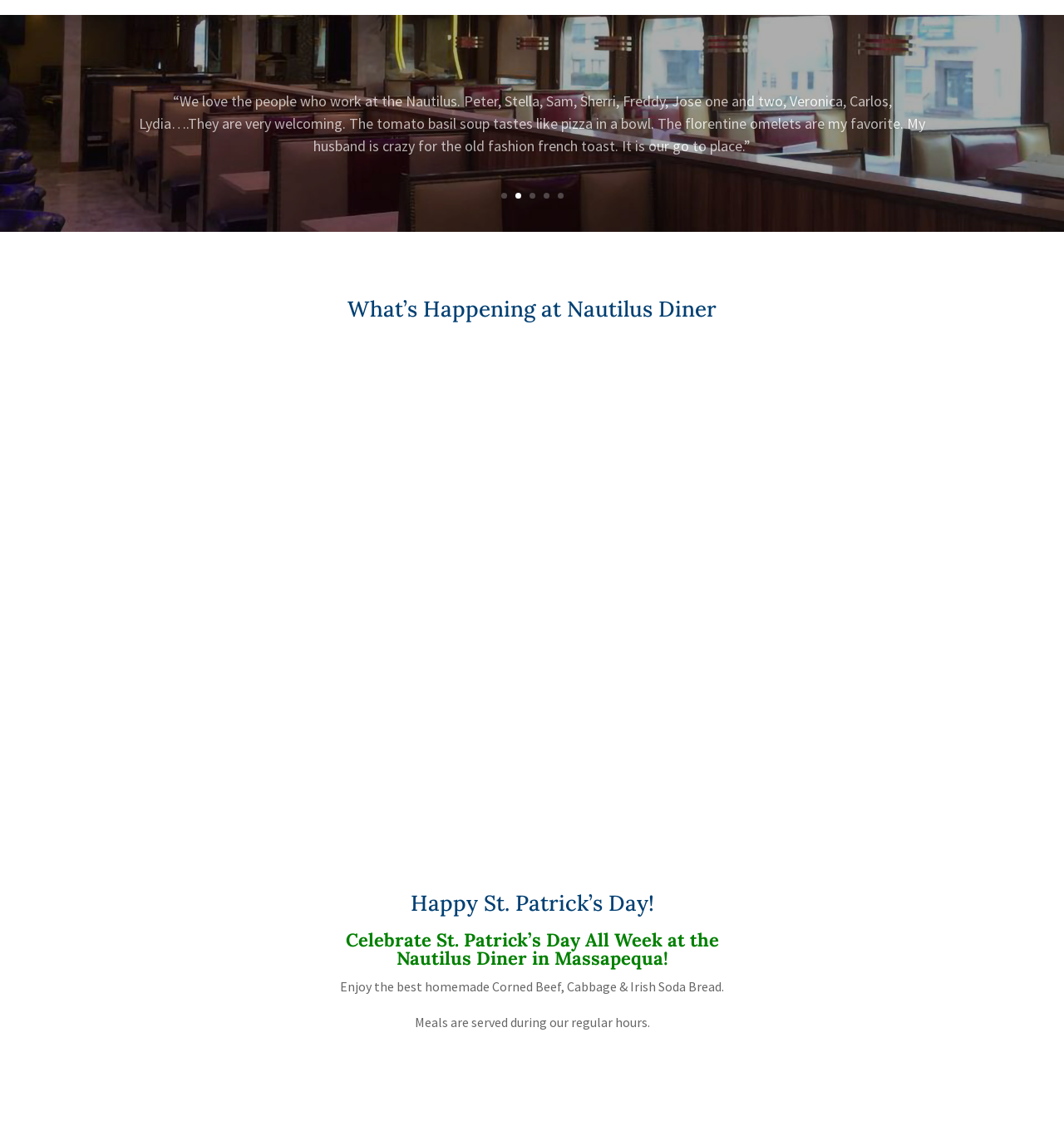For the given element description parent_node: Happy St. Patrick’s Day!, determine the bounding box coordinates of the UI element. The coordinates should follow the format (top-left x, top-left y, bottom-right x, bottom-right y) and be within the range of 0 to 1.

[0.305, 0.297, 0.695, 0.77]